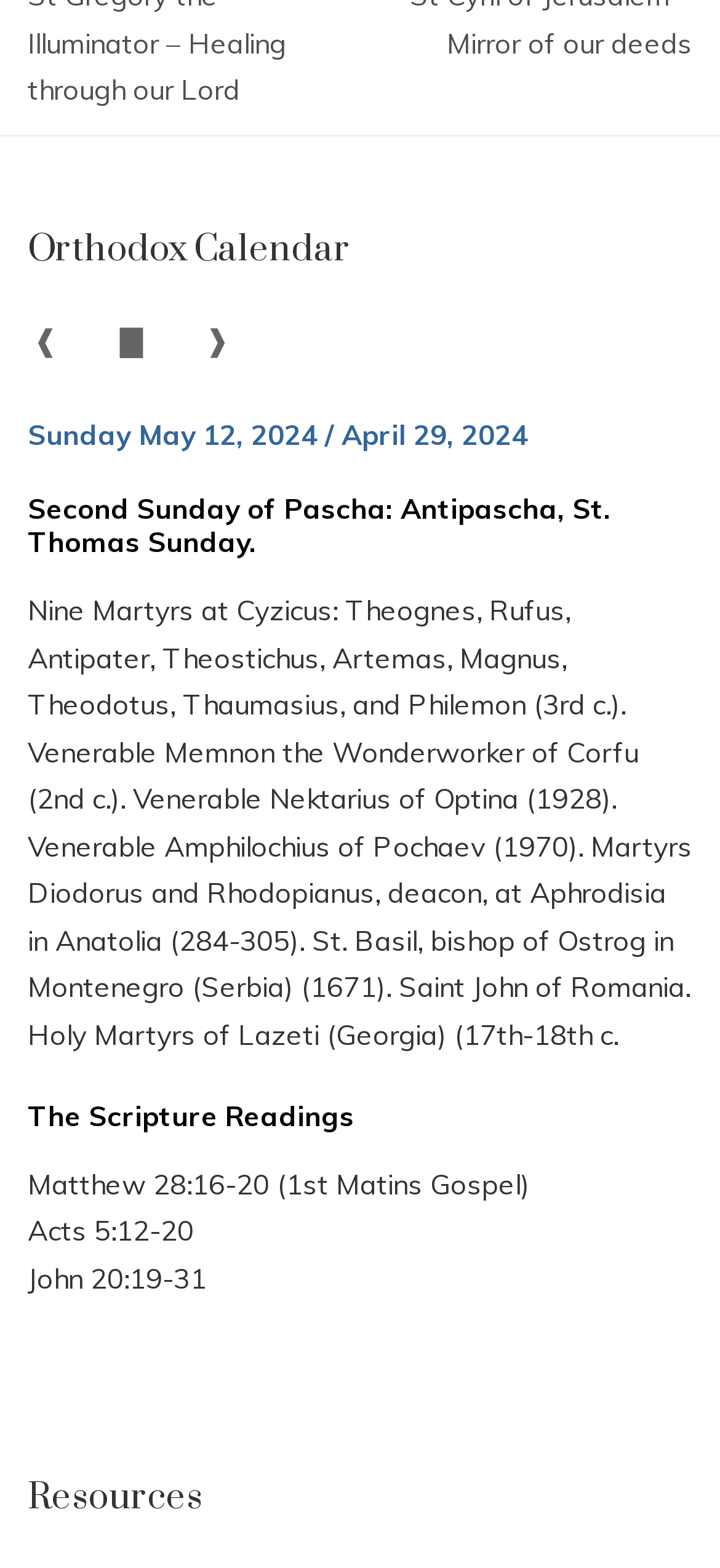Identify the bounding box coordinates for the element you need to click to achieve the following task: "Click the 'Matthew 28:16-20' link". Provide the bounding box coordinates as four float numbers between 0 and 1, in the form [left, top, right, bottom].

[0.038, 0.744, 0.374, 0.766]